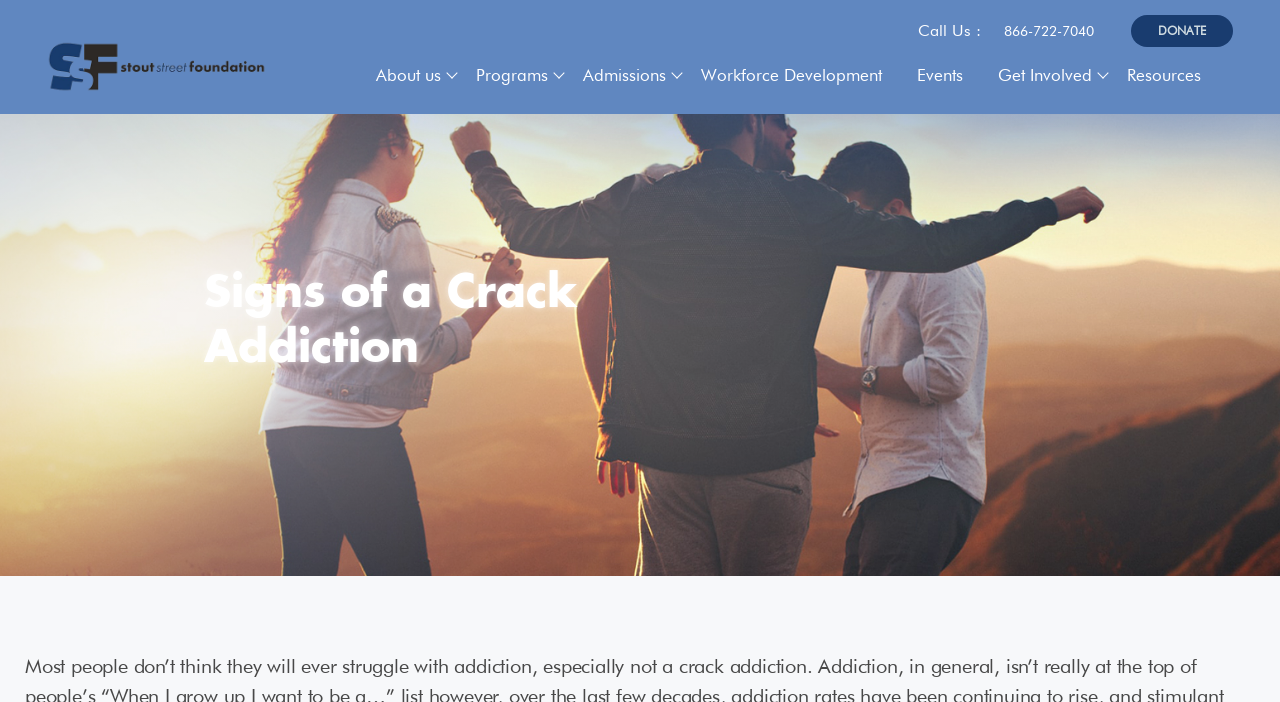Identify the bounding box coordinates of the region that should be clicked to execute the following instruction: "Call the phone number".

[0.77, 0.011, 0.868, 0.077]